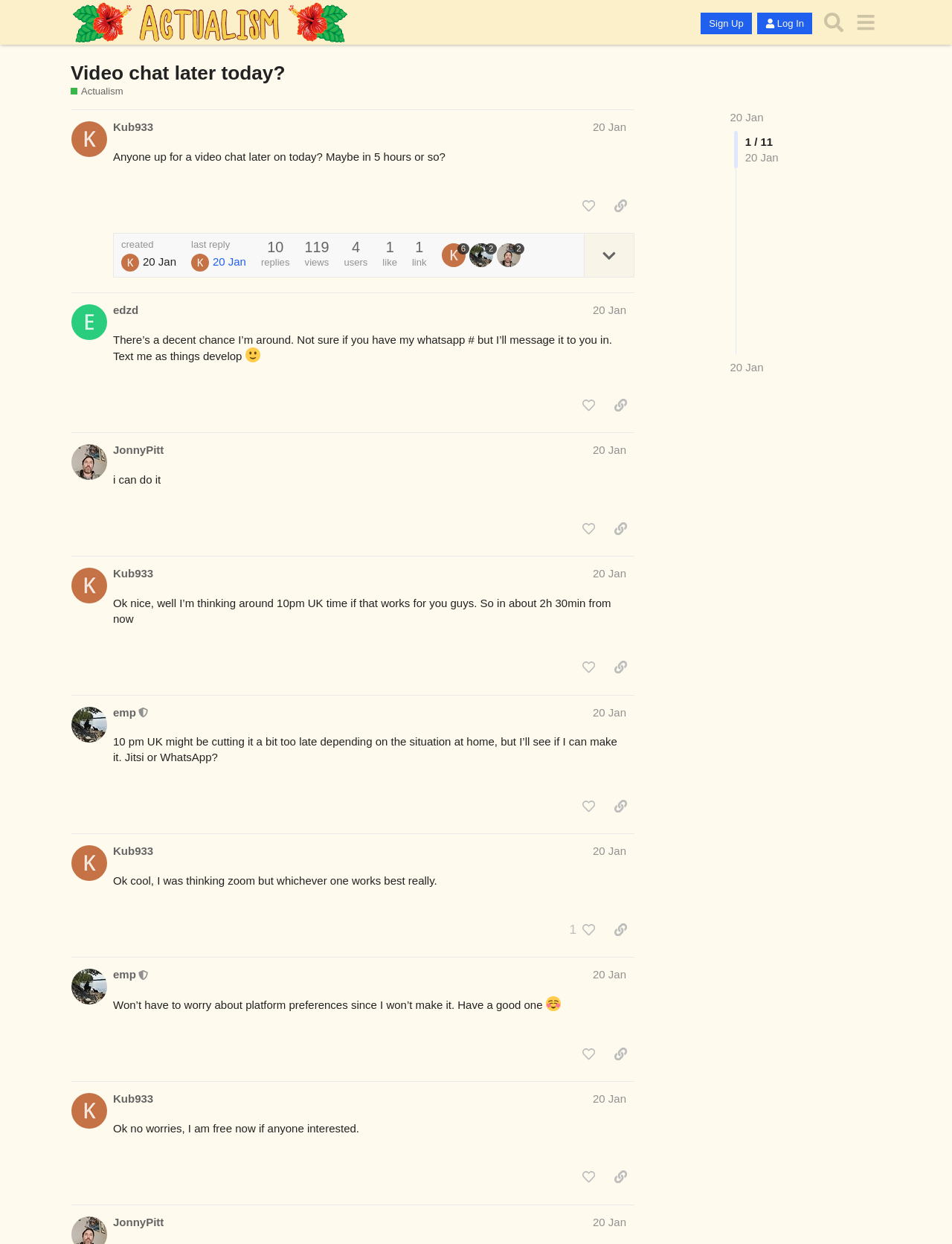Please identify the bounding box coordinates of the clickable area that will allow you to execute the instruction: "Log In".

[0.795, 0.01, 0.853, 0.028]